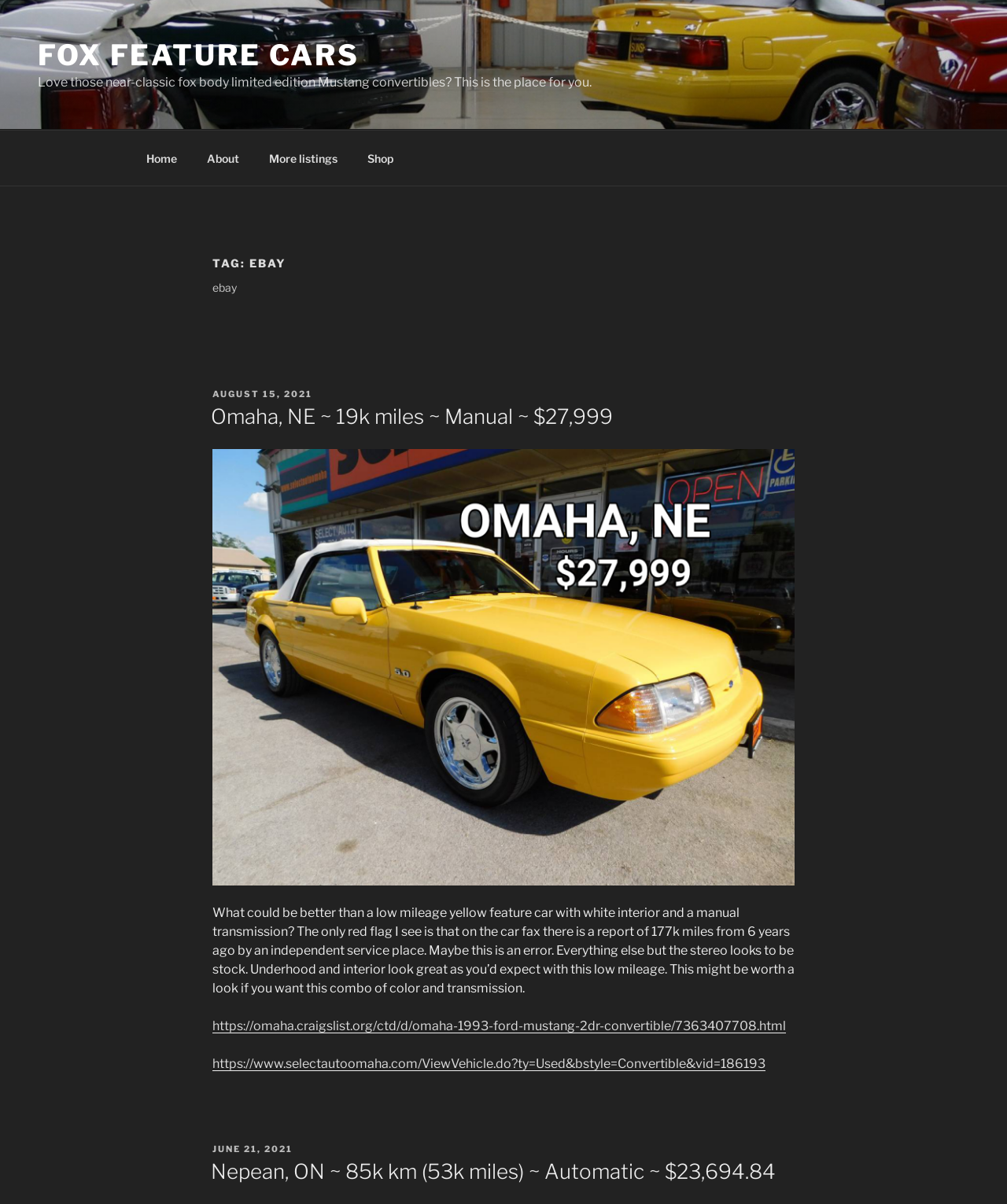Predict the bounding box coordinates of the UI element that matches this description: "RFID Japan". The coordinates should be in the format [left, top, right, bottom] with each value between 0 and 1.

None